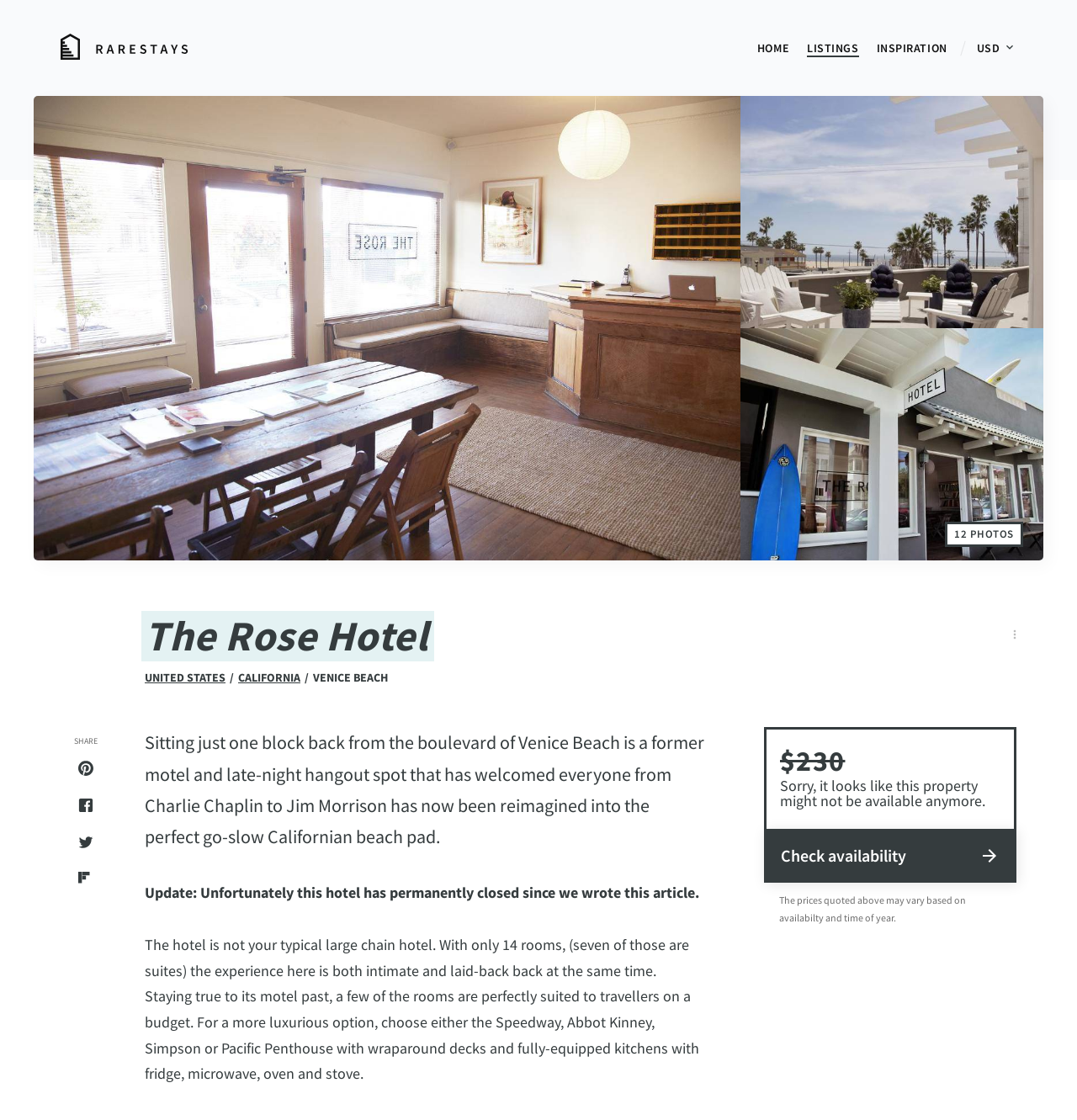What is the location of the hotel?
Please use the image to provide a one-word or short phrase answer.

Venice Beach, California